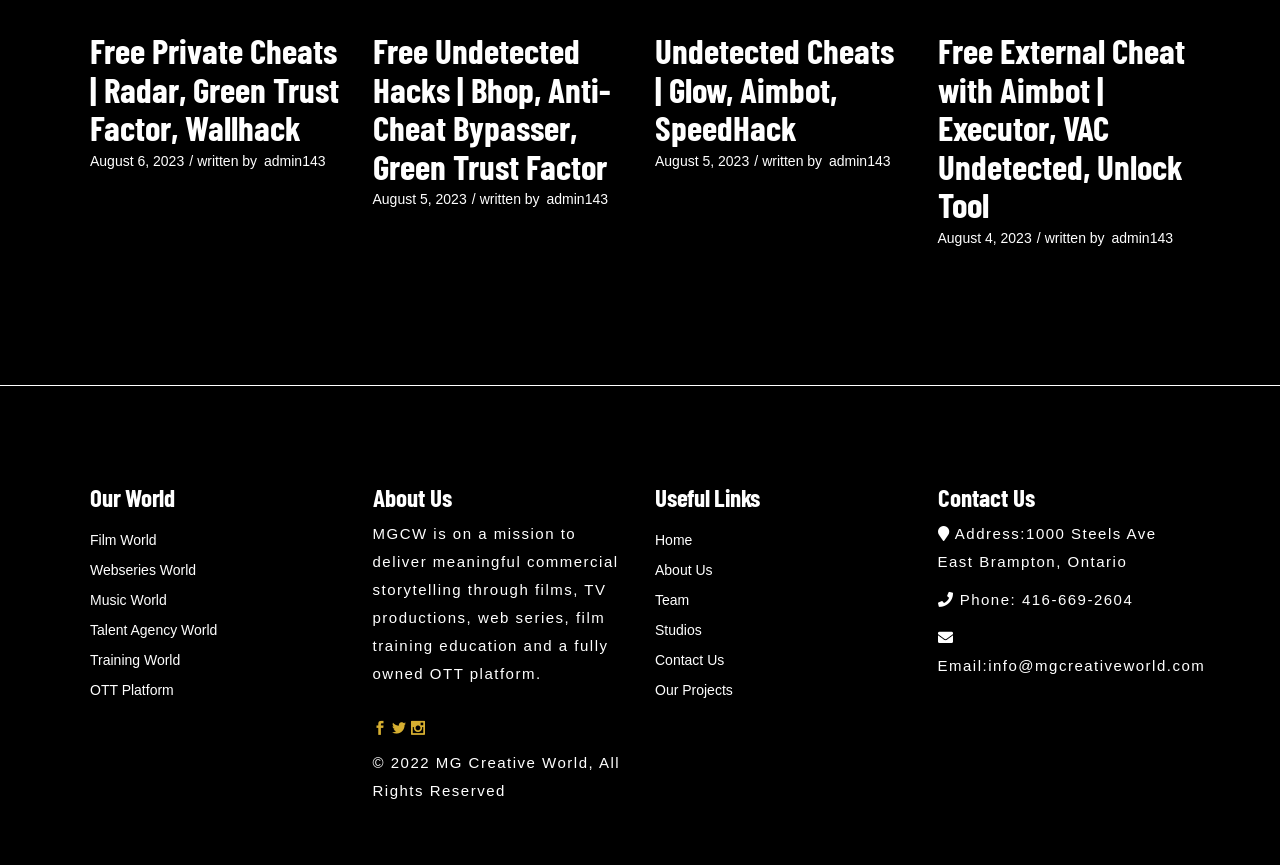How many links are under the Our World section?
From the screenshot, provide a brief answer in one word or phrase.

7